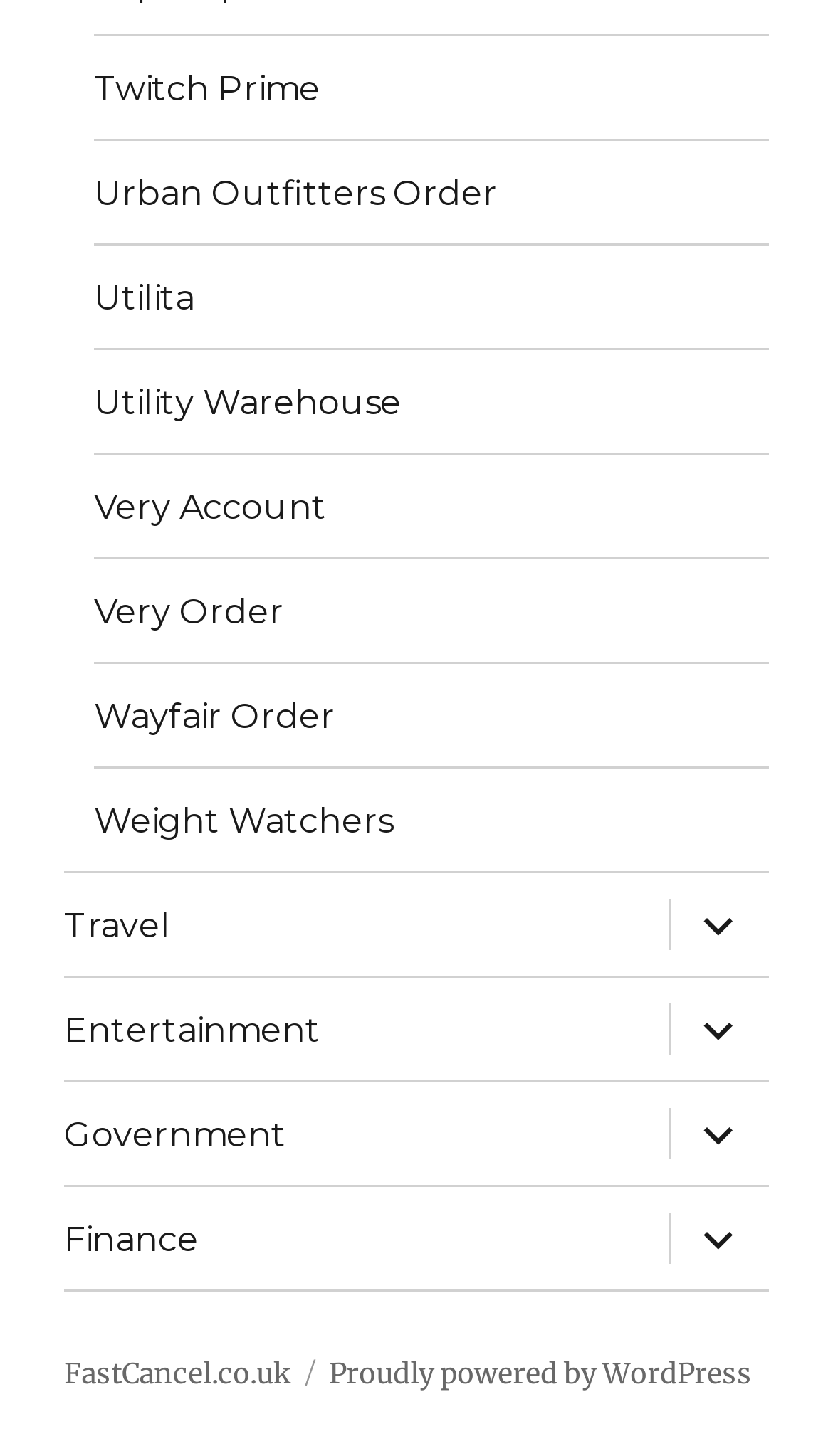Can you specify the bounding box coordinates of the area that needs to be clicked to fulfill the following instruction: "View Very Account"?

[0.113, 0.312, 0.923, 0.383]